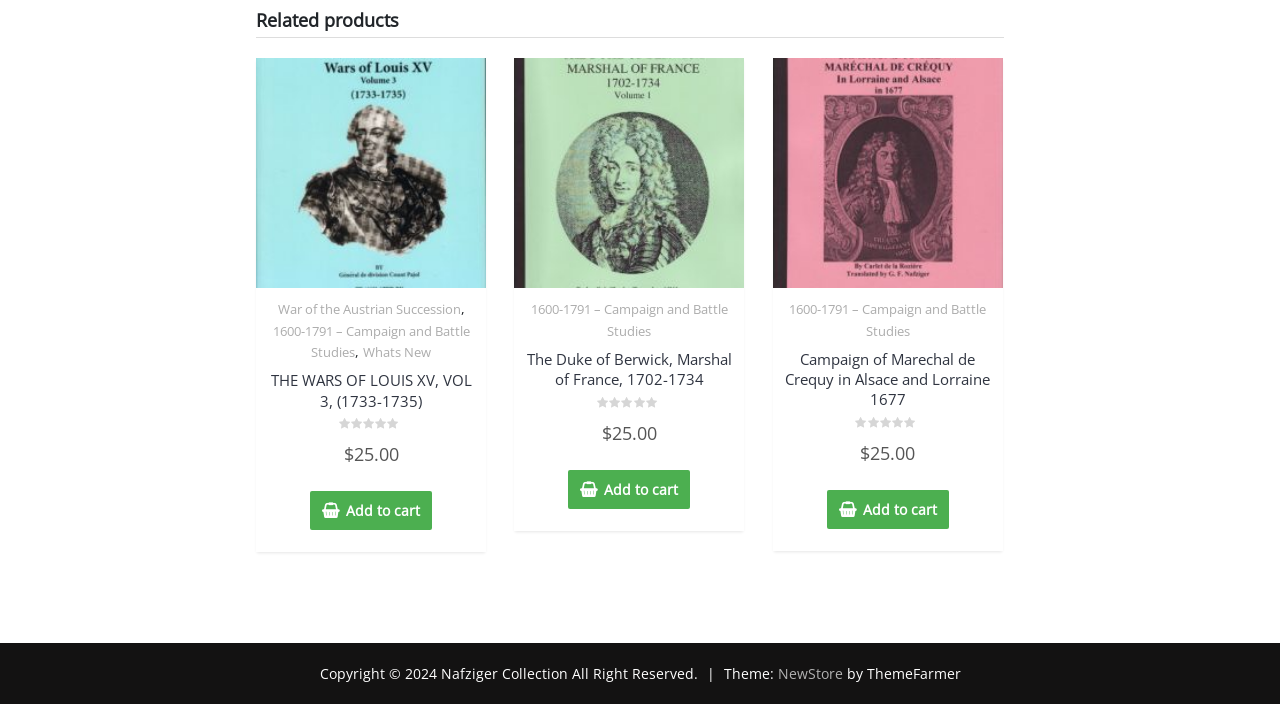What is the price of 'THE WARS OF LOUIS XV, VOL 3, (1733-1735)'?
By examining the image, provide a one-word or phrase answer.

$25.00